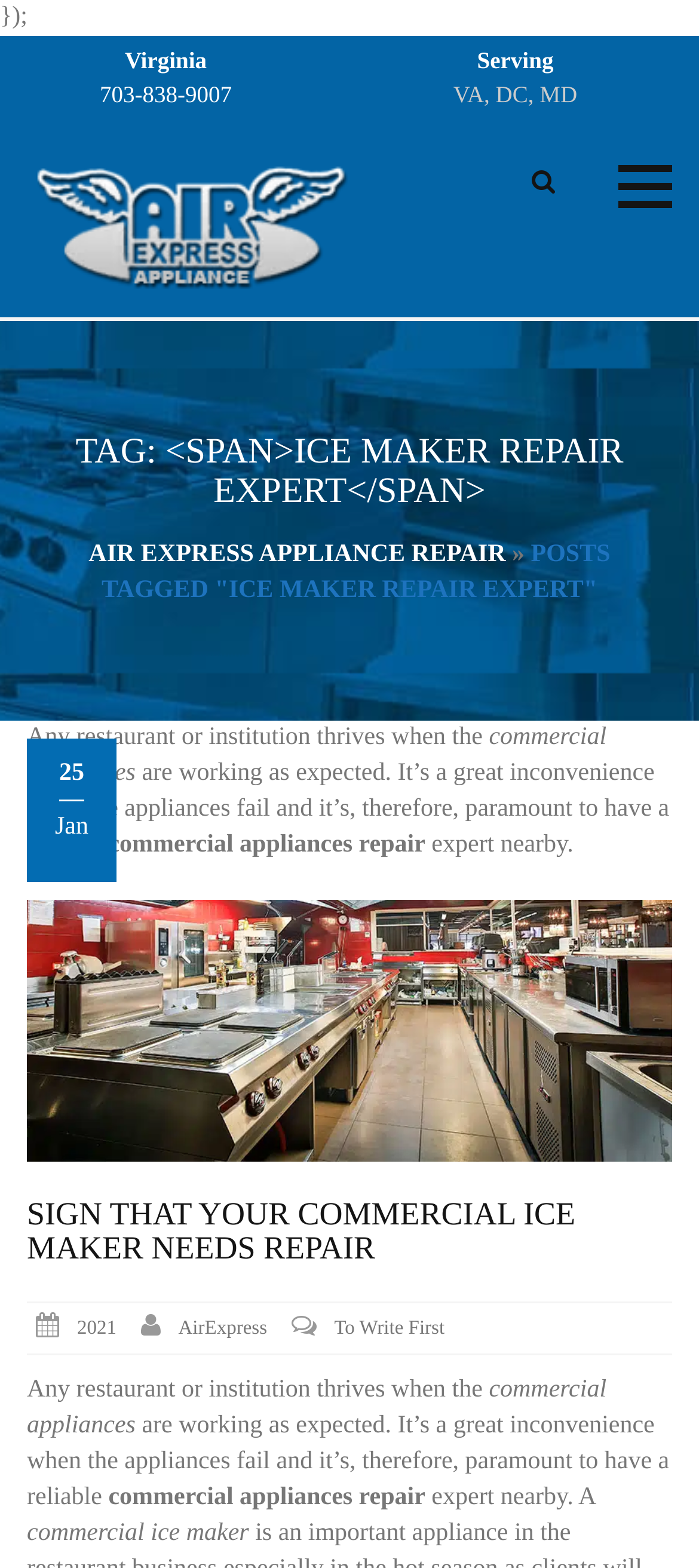What is the date of the blog post?
Look at the image and provide a short answer using one word or a phrase.

2021